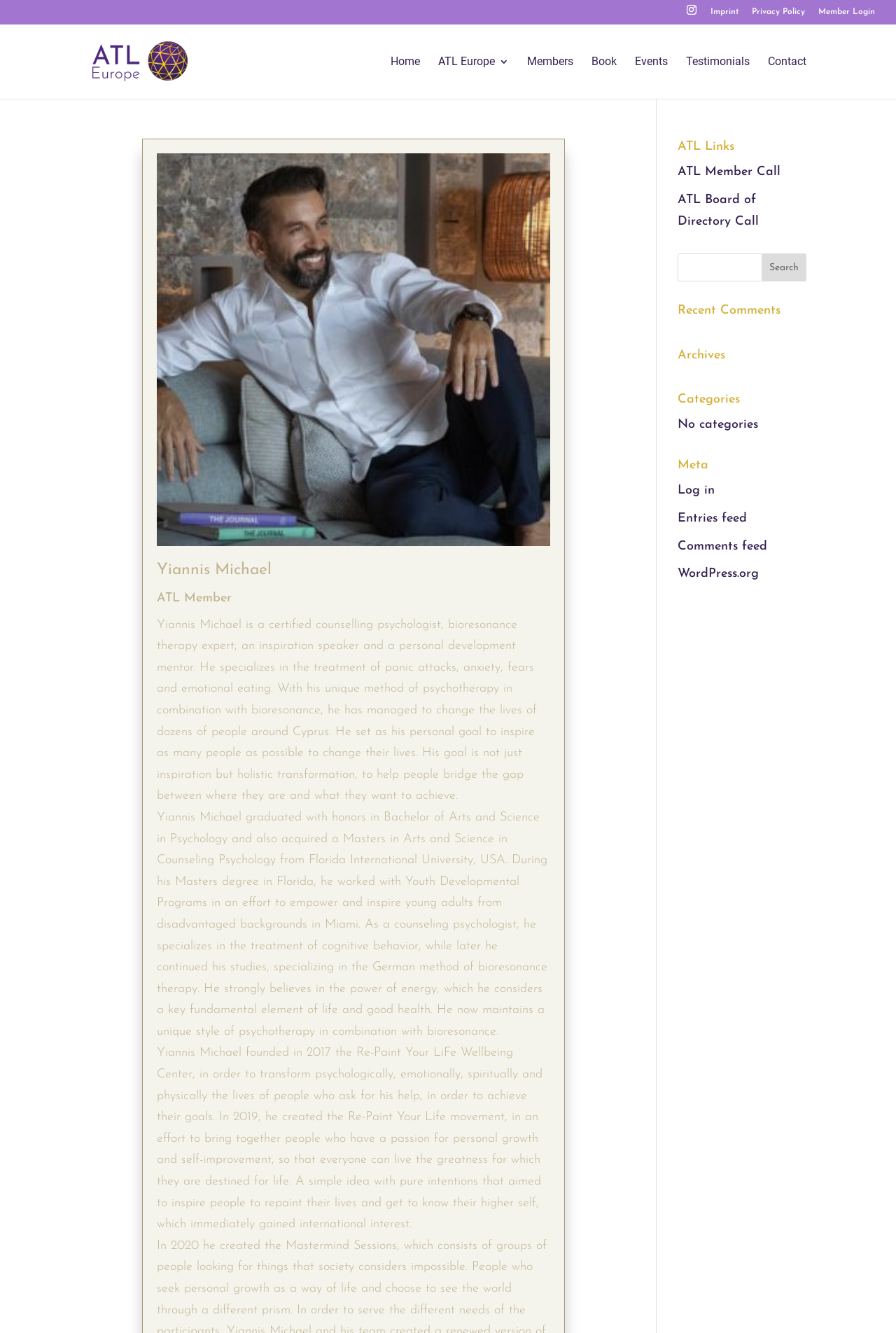What is the location of Yiannis Michael's work experience? Refer to the image and provide a one-word or short phrase answer.

Cyprus and Miami